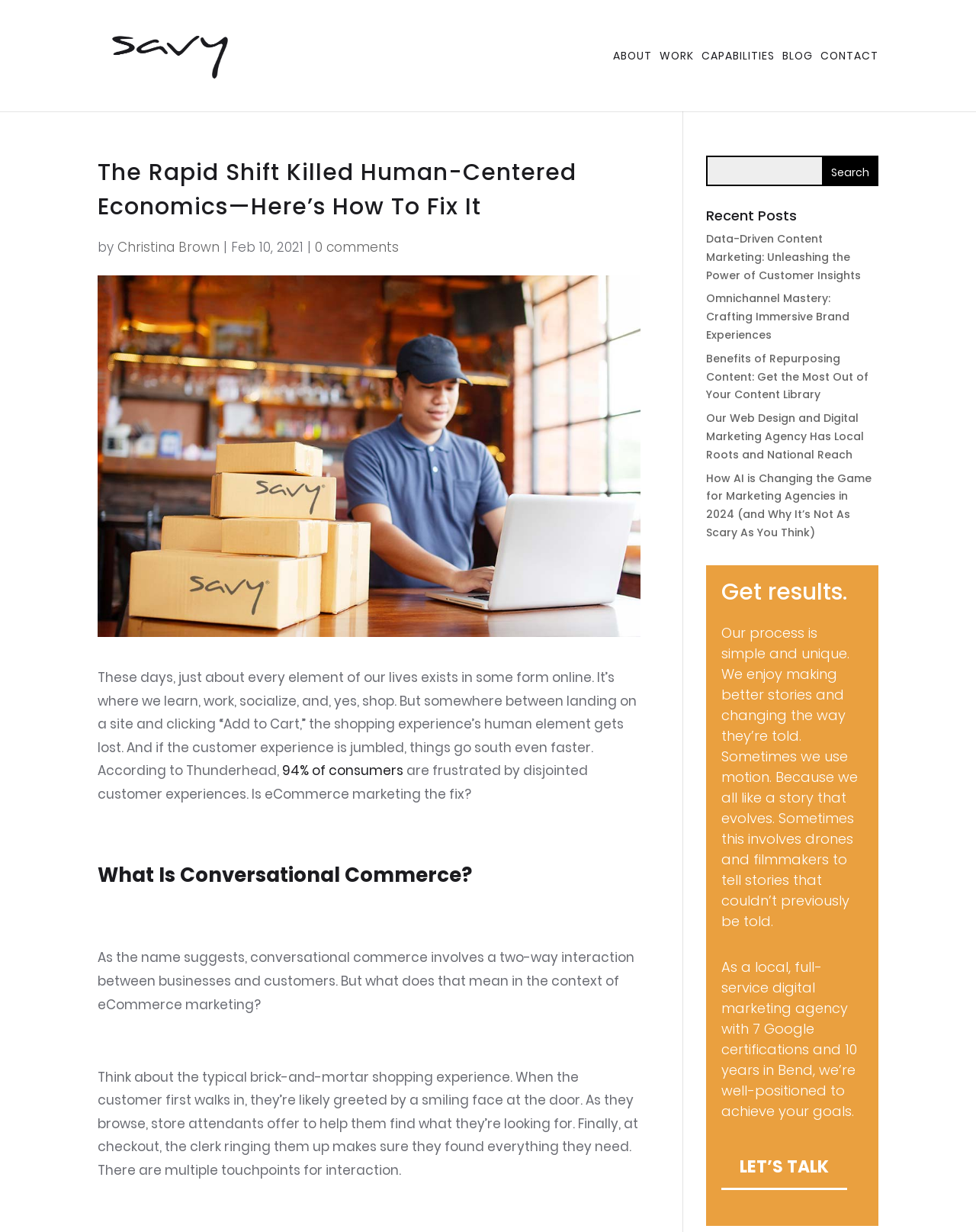Give a concise answer using only one word or phrase for this question:
What is the call-to-action at the bottom of the webpage?

LET’S TALK